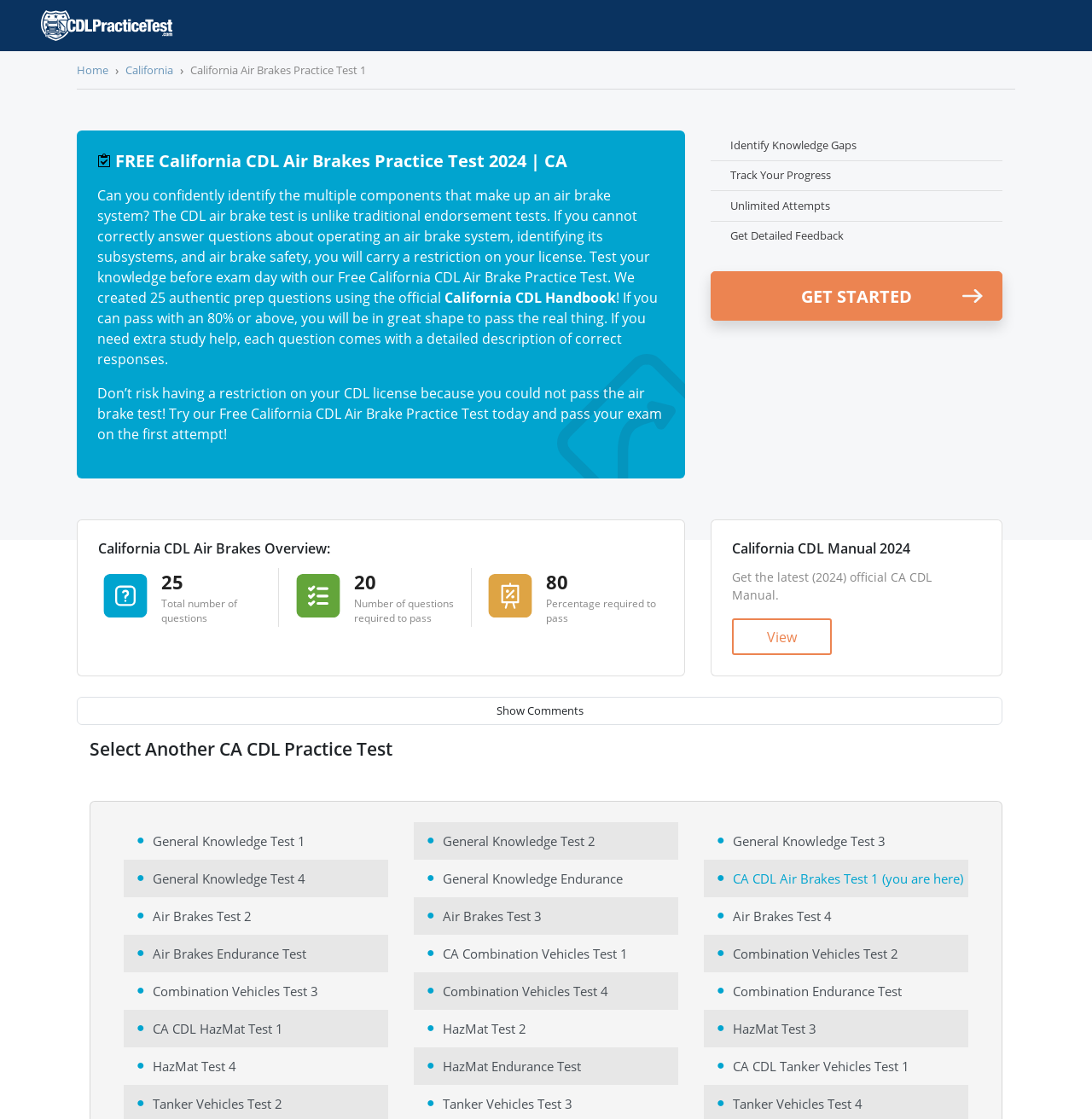Find the bounding box coordinates for the area that should be clicked to accomplish the instruction: "Click on the 'Air Brakes Test 2' link".

[0.14, 0.811, 0.23, 0.826]